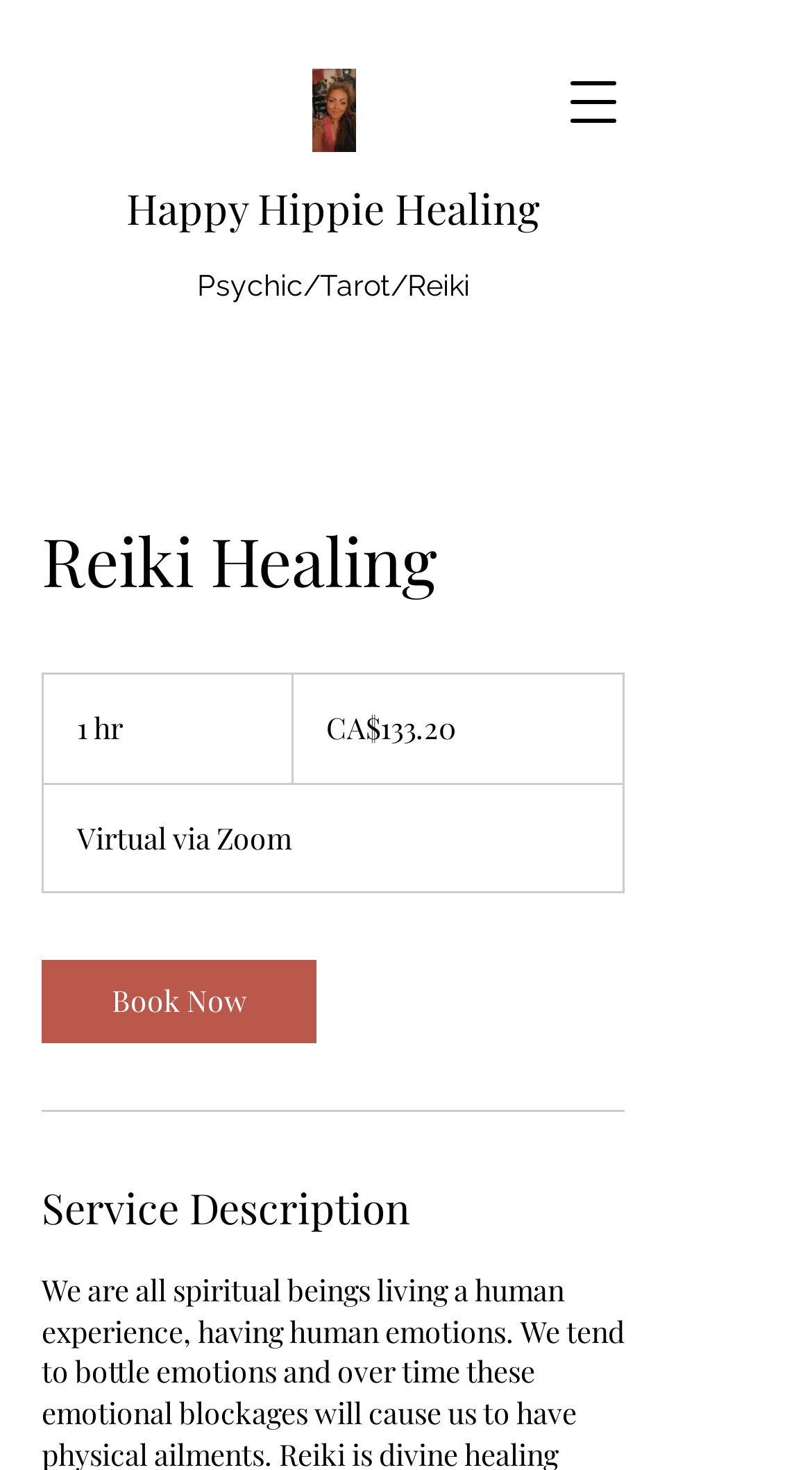What is the price of the Reiki Healing service?
Refer to the screenshot and answer in one word or phrase.

133.20 Canadian dollars